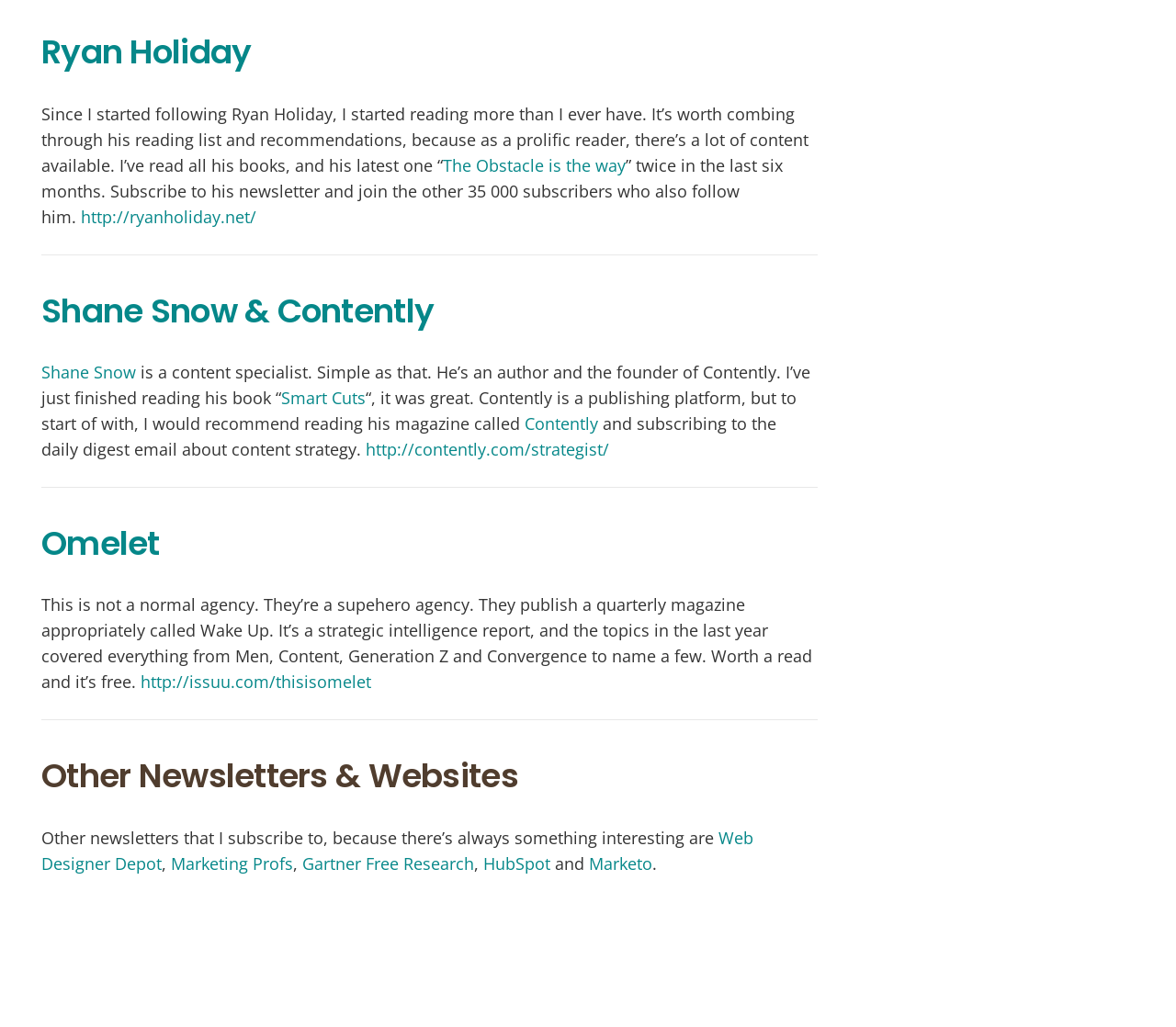What is the name of the book written by Shane Snow?
Please use the image to provide an in-depth answer to the question.

The section about Shane Snow & Contently mentions that he wrote a book called 'Smart Cuts', which the author of the webpage has read and recommends.